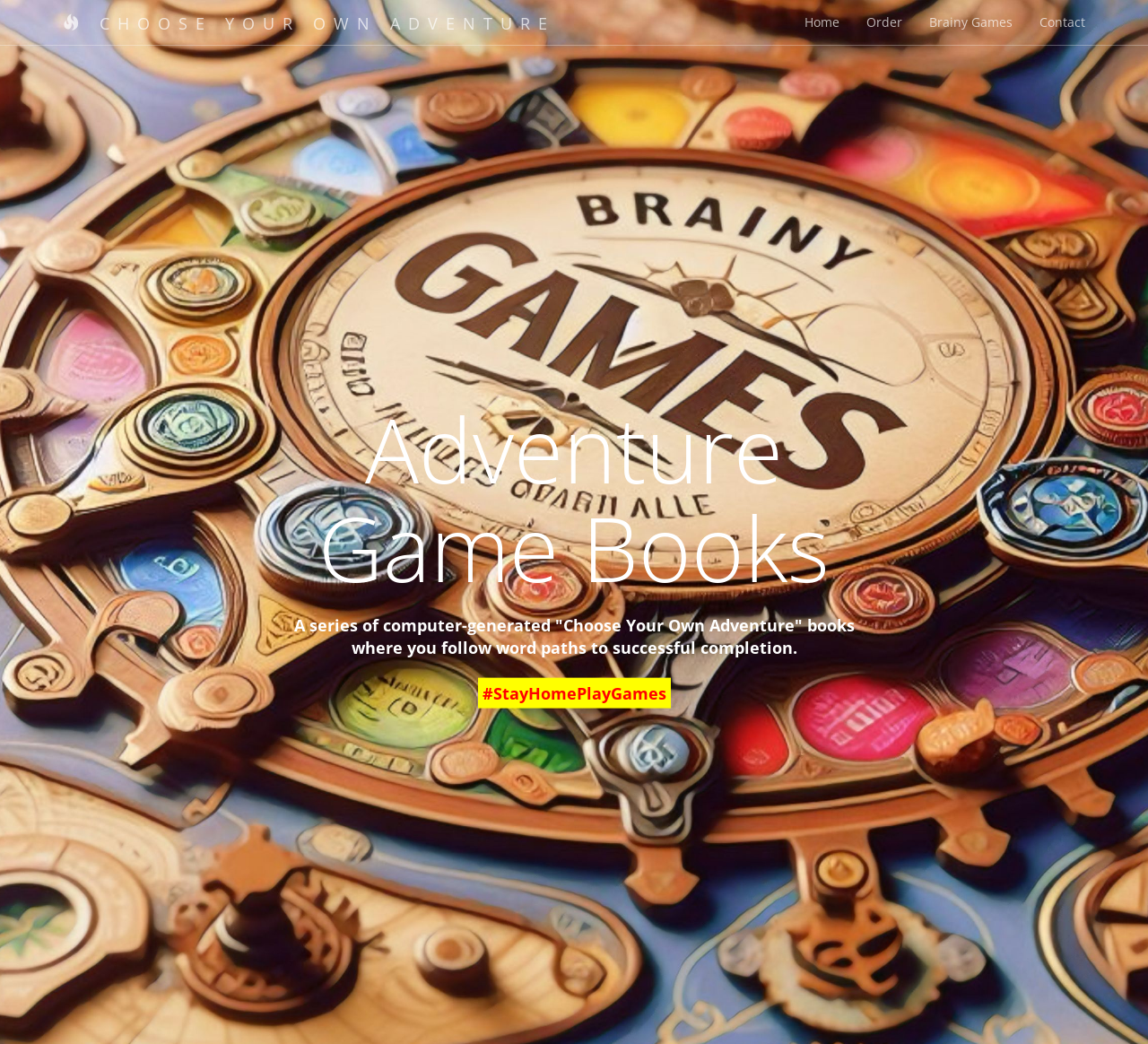Detail the various sections and features present on the webpage.

The webpage is about Adventure Game Books by Brainy Games. At the top, there are five links in a row, starting from the left: "CHOOSE YOUR OWN ADVENTURE", "Home", "Order", "Brainy Games", and "Contact". 

Below these links, there is a prominent heading "Adventure Game Books" that takes up a significant portion of the page. Underneath the heading, there is a paragraph of text that describes the series as computer-generated "Choose Your Own Adventure" books where readers follow word paths to successful completion. 

Further down, there is another line of text that reads "#StayHomePlayGames". Overall, the webpage appears to be a simple and concise introduction to the Adventure Game Books series by Brainy Games.